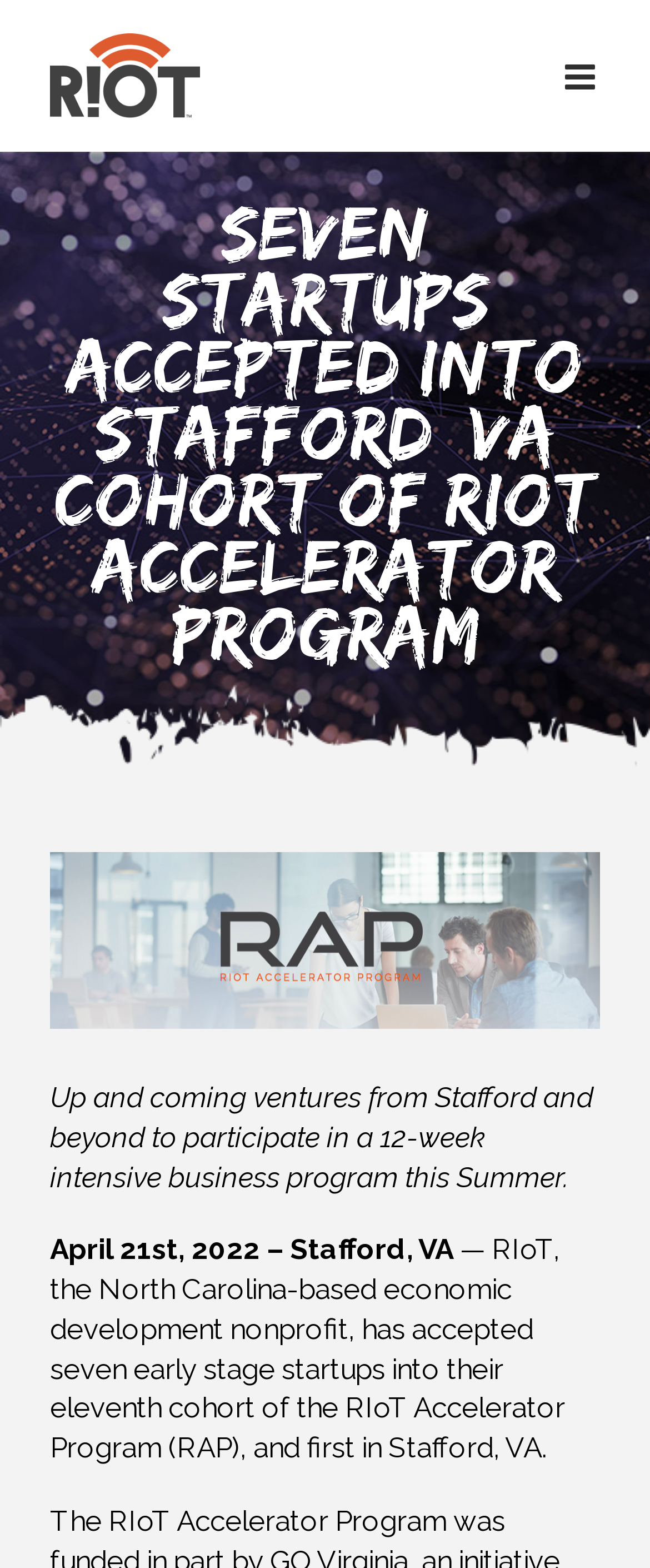What is the location of the RIoT Accelerator Program?
Please provide a comprehensive answer to the question based on the webpage screenshot.

I found the answer by reading the text 'April 21st, 2022 – Stafford, VA' which mentions the location of the program.